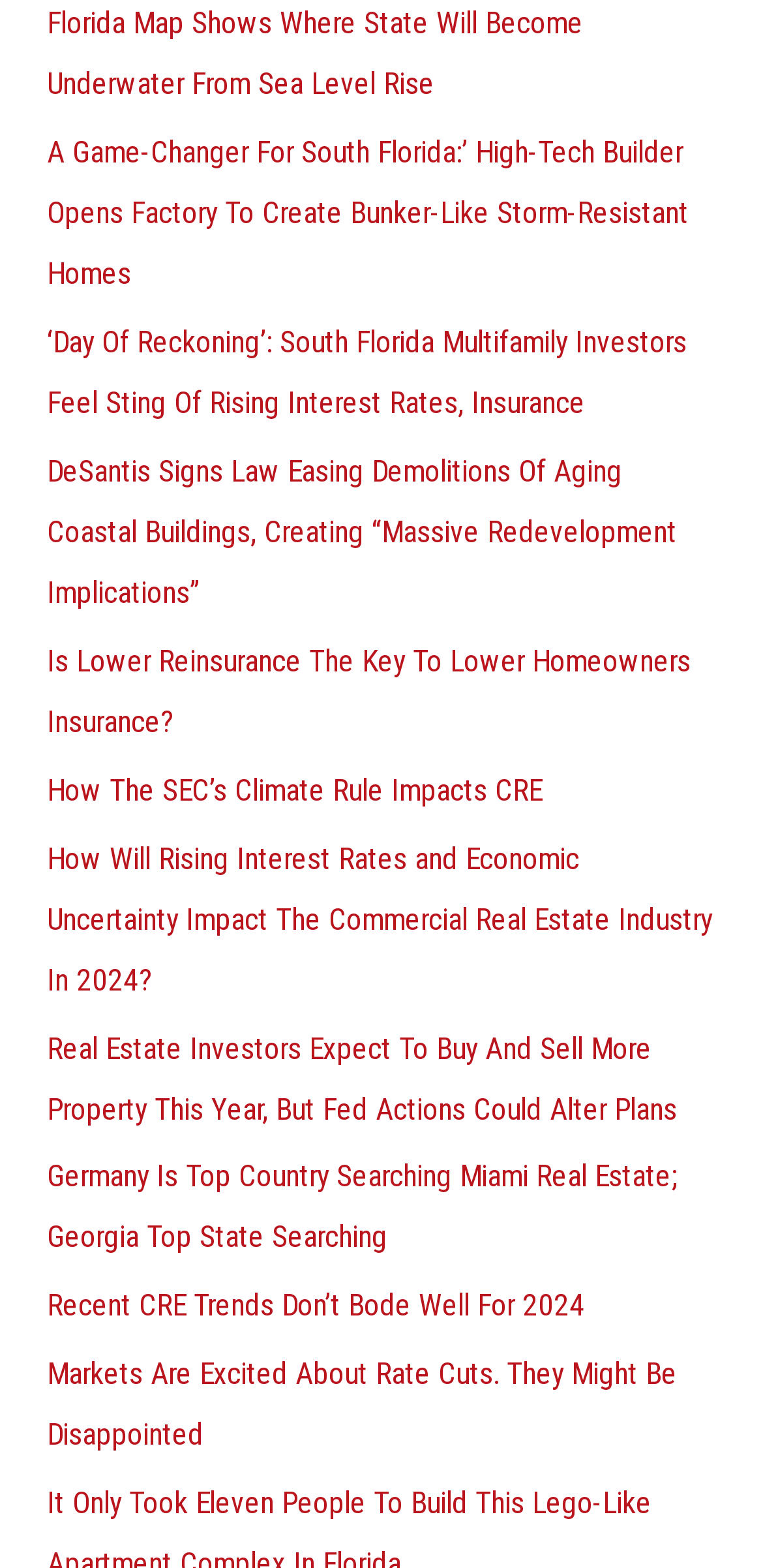Answer the following inquiry with a single word or phrase:
Are the links organized in a specific order?

No